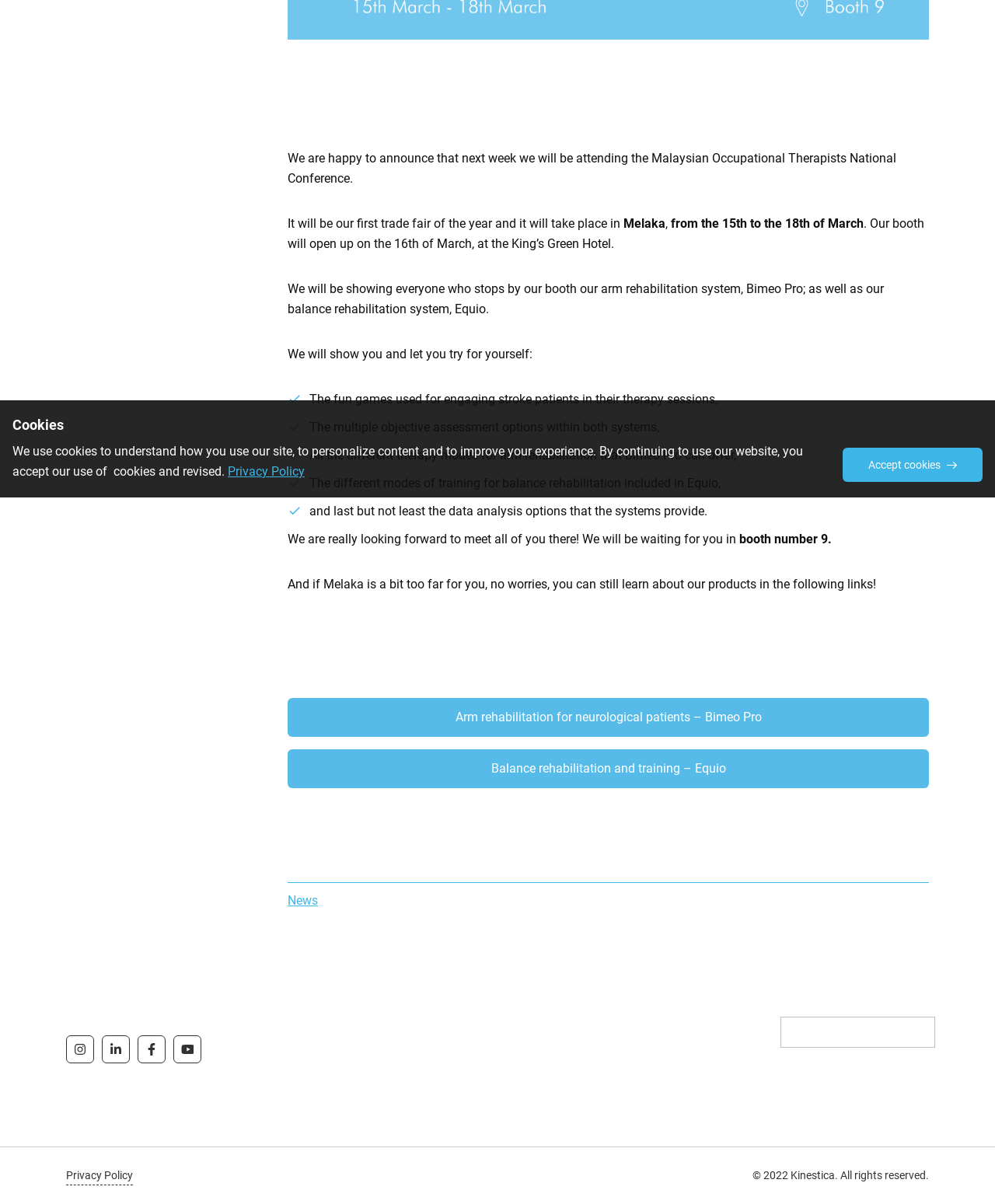Identify the bounding box of the UI element that matches this description: "aria-label="Next"".

None